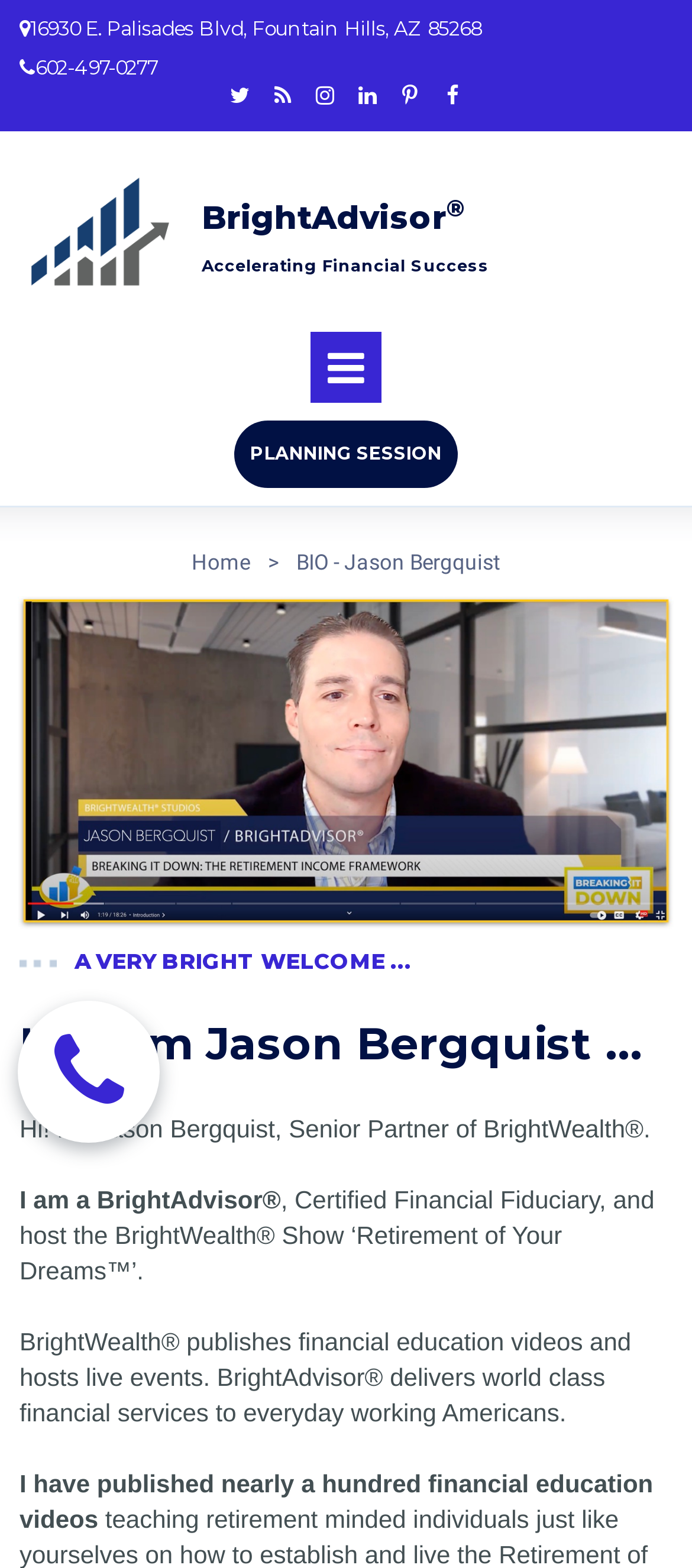Can you give a comprehensive explanation to the question given the content of the image?
What is the name of the show hosted by Jason Bergquist?

I found the name of the show by looking at the static text element with the content 'Retirement of Your Dreams™' which is mentioned in the bio section of Jason Bergquist.